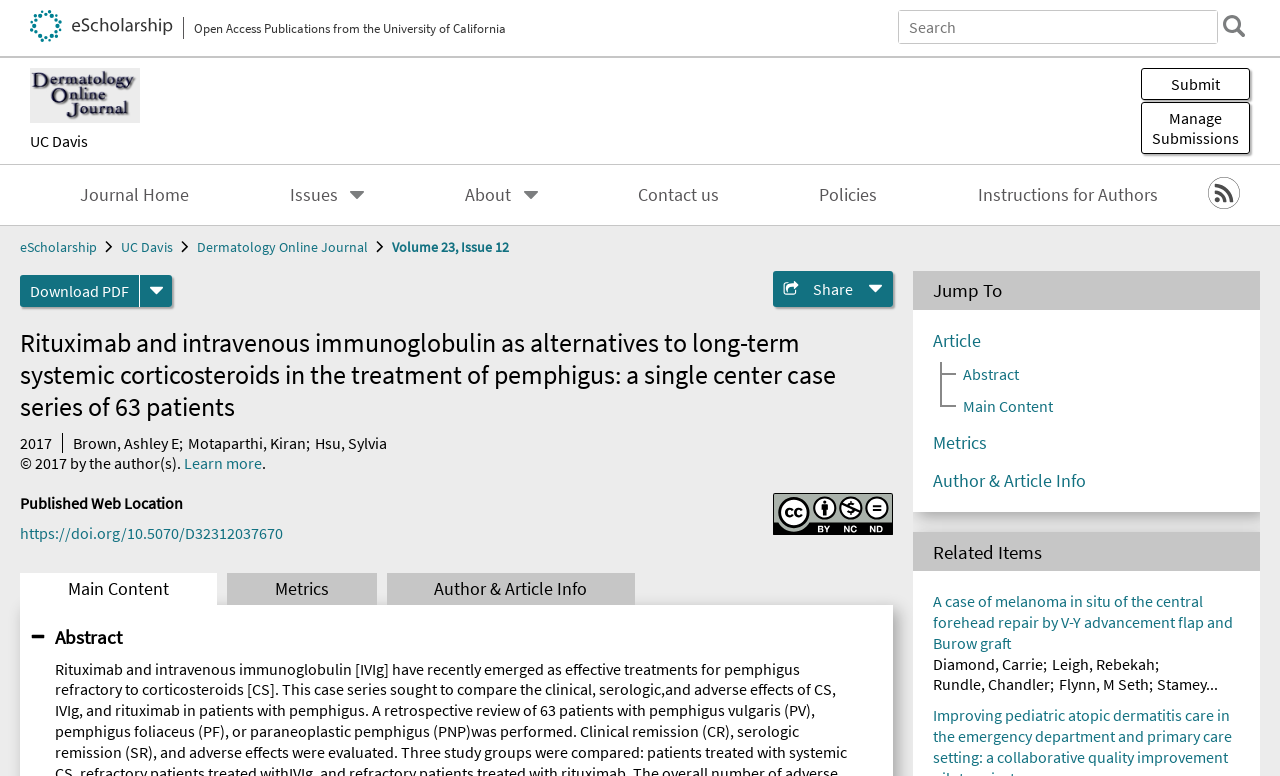Determine the bounding box coordinates for the area that needs to be clicked to fulfill this task: "View article abstract". The coordinates must be given as four float numbers between 0 and 1, i.e., [left, top, right, bottom].

[0.023, 0.805, 0.095, 0.836]